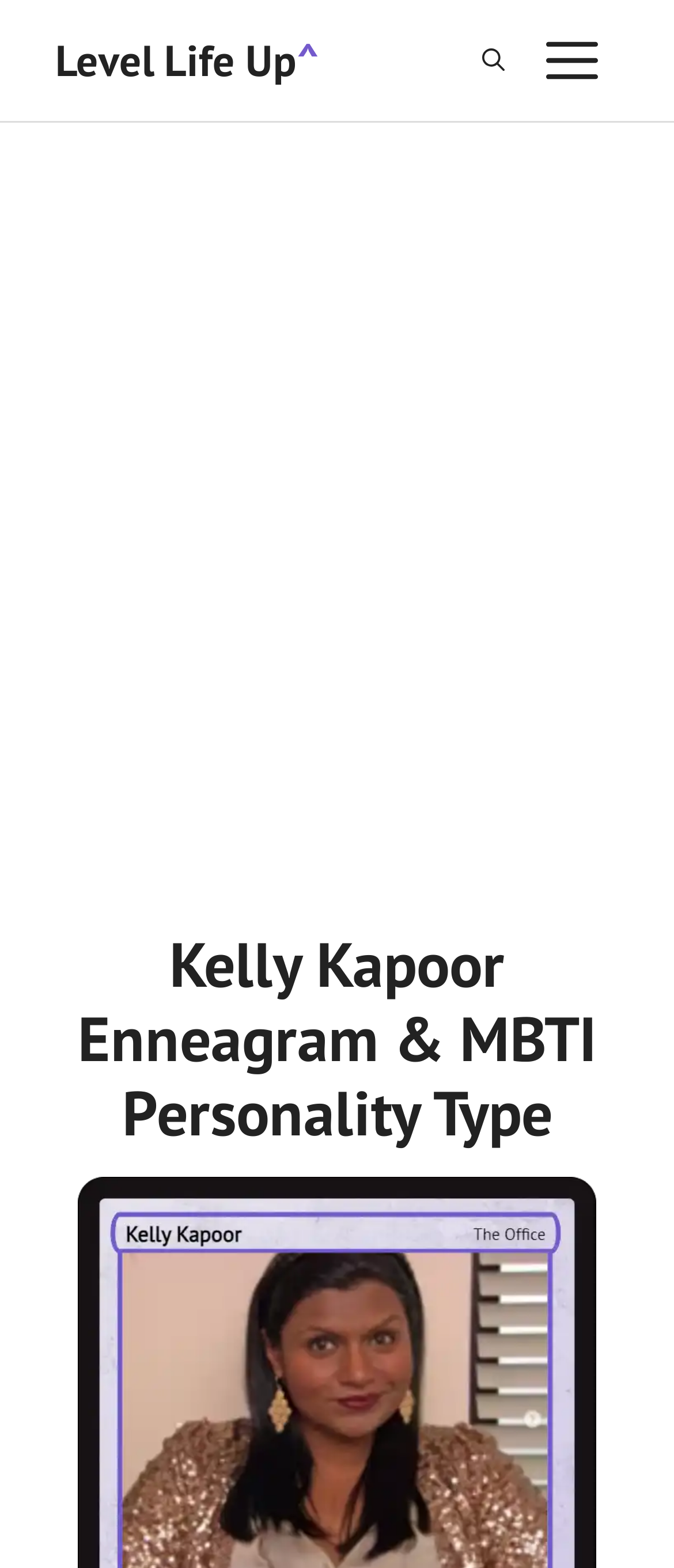Examine the screenshot and answer the question in as much detail as possible: What is the purpose of the button 'MENU'?

The button 'MENU' is located in the navigation section and has a property 'expanded: False' which suggests that it is not currently open. Additionally, it has a property 'controls: generate-slideout-menu' which implies that clicking on it will open a menu.